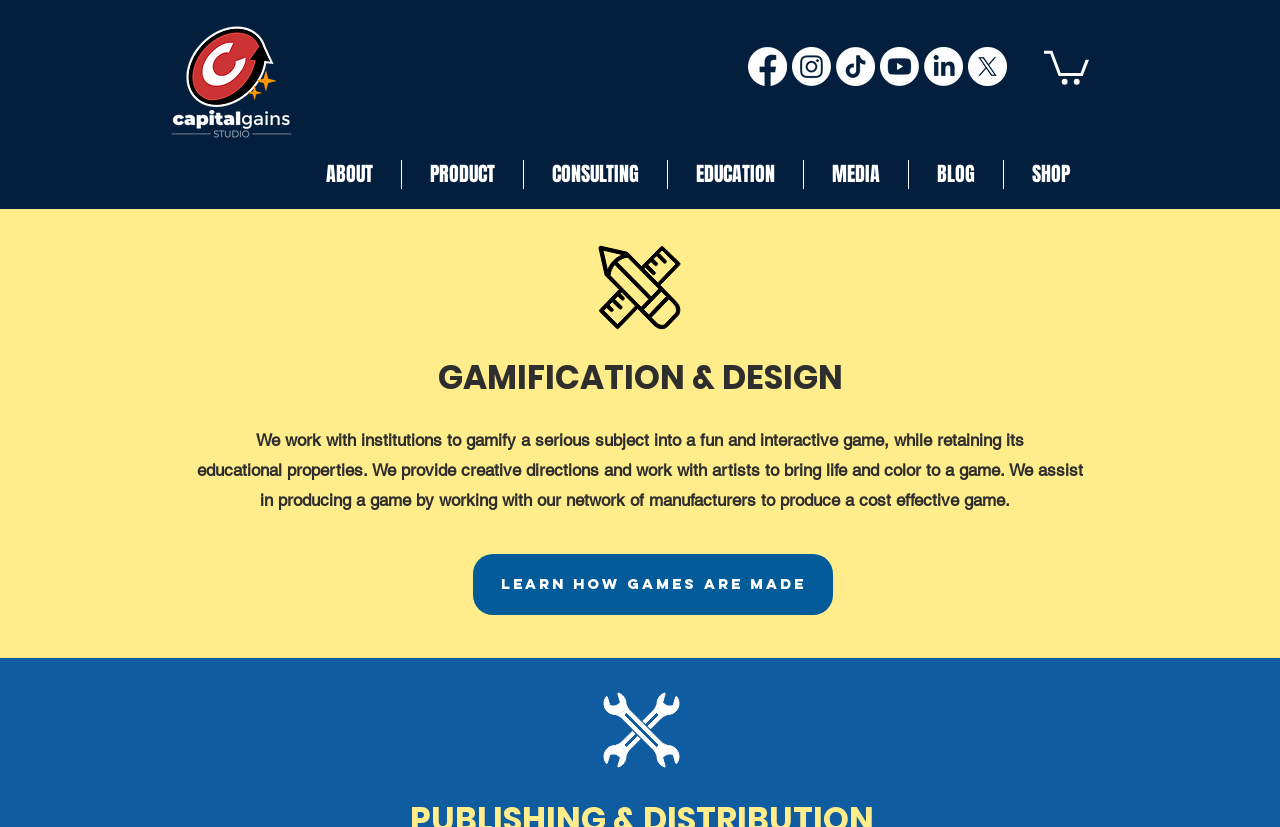Please provide a comprehensive response to the question below by analyzing the image: 
How many social media links are available?

I counted the number of social media links in the social bar section, which includes Facebook, Instagram, TikTok, Youtube, and LinkedIn.